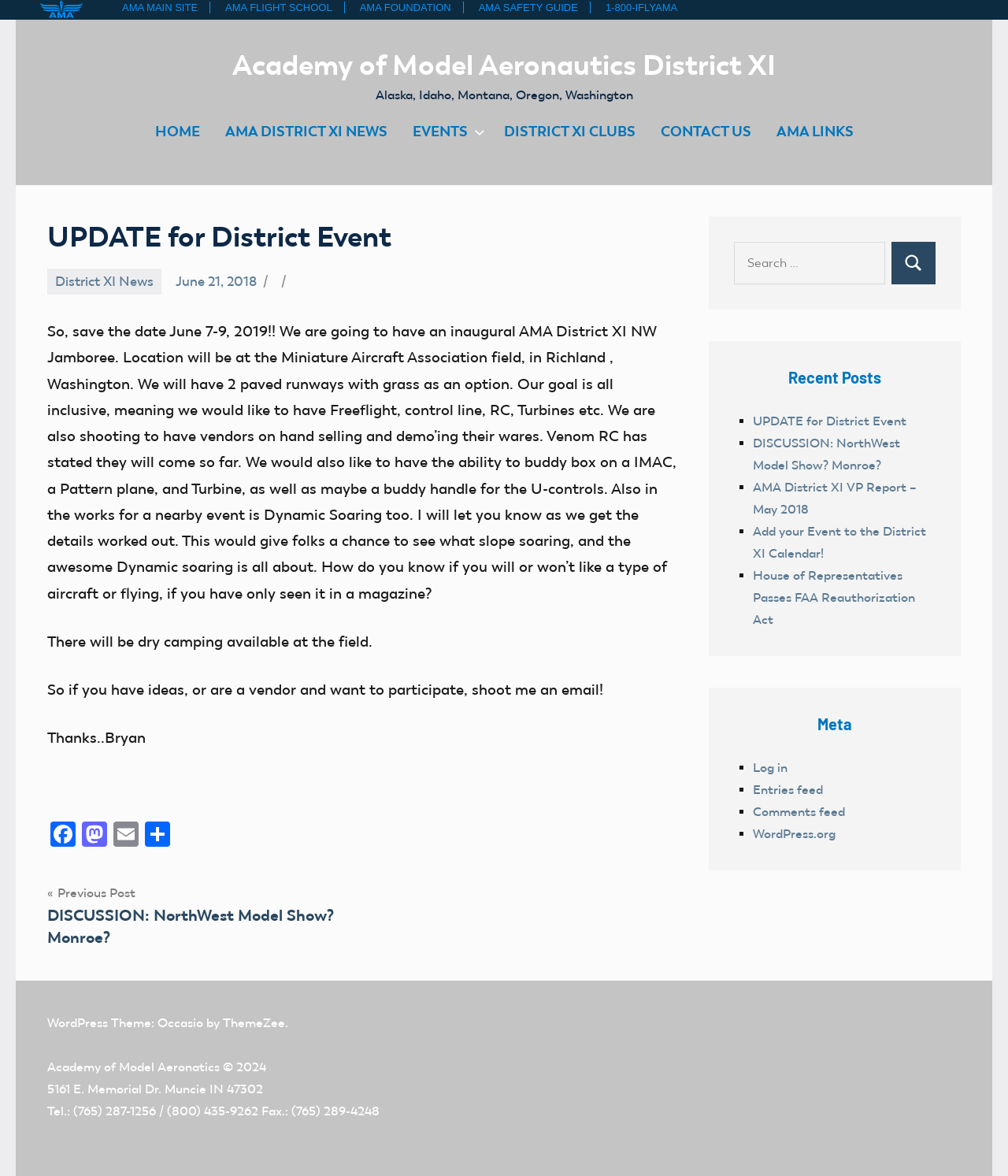What is available at the event location?
Using the image, elaborate on the answer with as much detail as possible.

I found the answer by reading the article content, specifically the sentence 'There will be dry camping available at the field.'